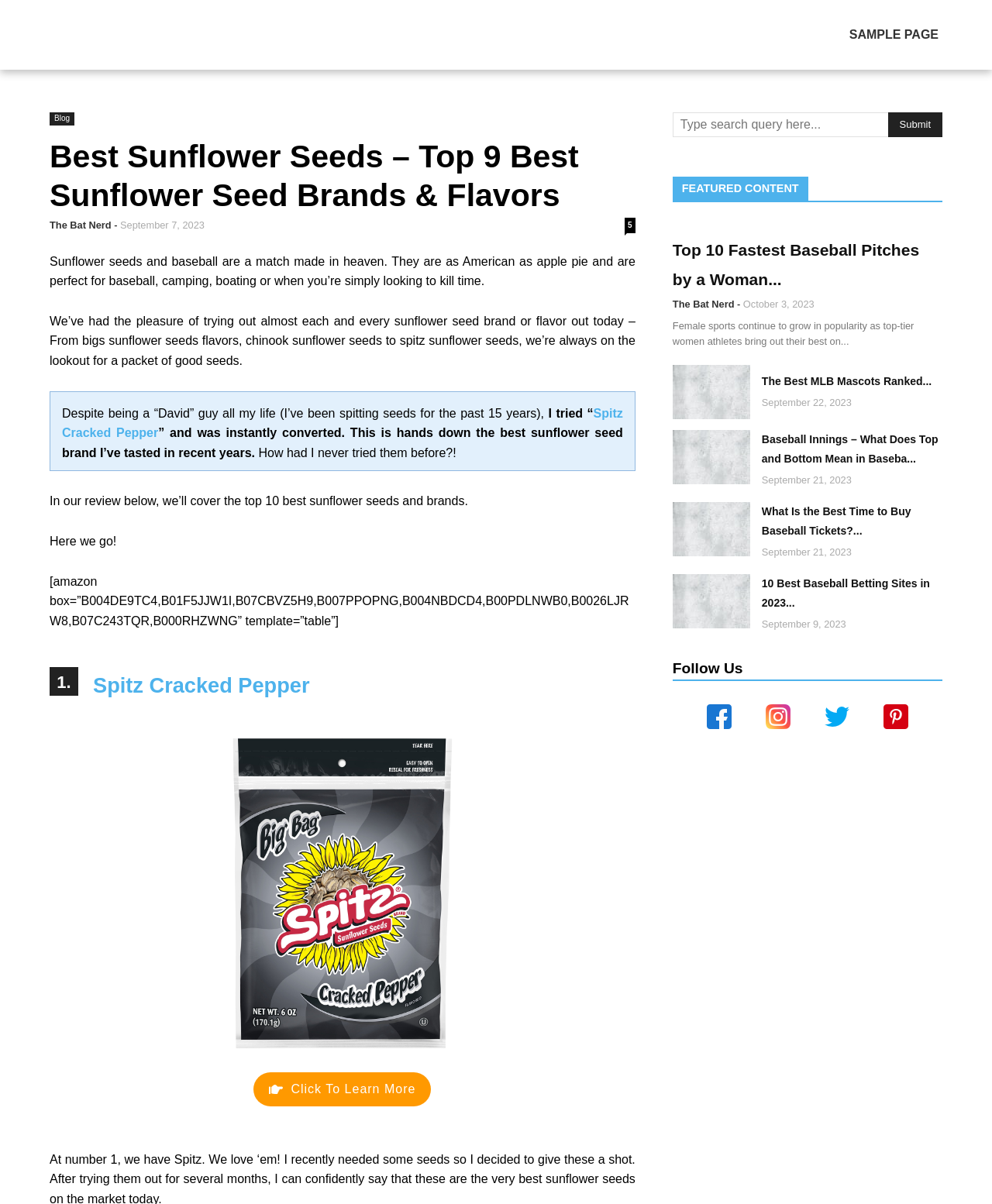Pinpoint the bounding box coordinates of the clickable element needed to complete the instruction: "Learn more about Spitz Cracked Pepper". The coordinates should be provided as four float numbers between 0 and 1: [left, top, right, bottom].

[0.256, 0.89, 0.435, 0.919]